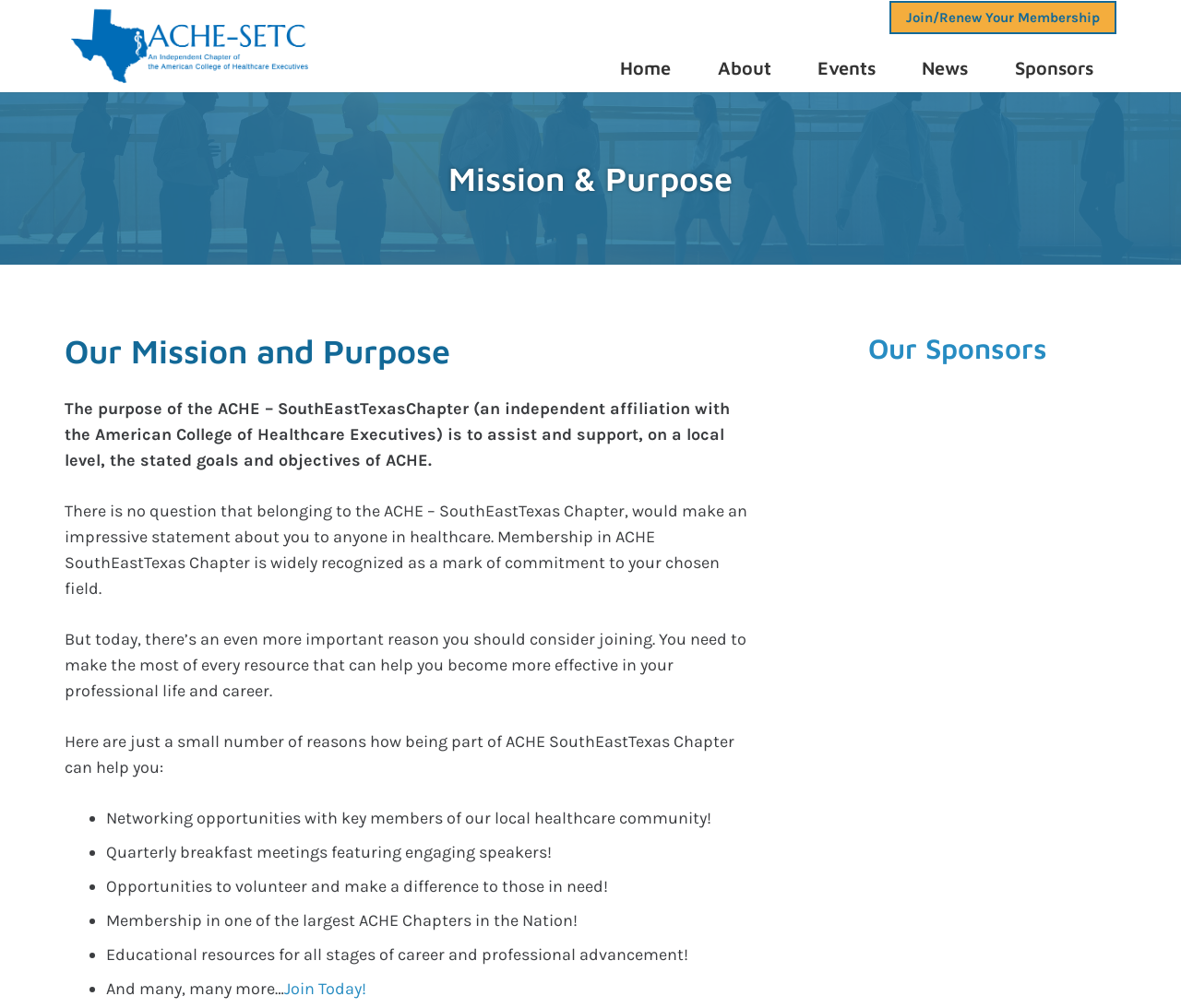Write an extensive caption that covers every aspect of the webpage.

The webpage is about the Mission and Purpose of ACHE-SETC. At the top left corner, there is a link to the ACHE-Logo-2021-Dark. On the top right corner, there are several links to different sections of the website, including "Home", "About", "Events", "News", and "Sponsors". Below these links, there is a large image that spans the entire width of the page.

The main content of the page is divided into two sections. The first section has a heading "Mission & Purpose" and a subheading "Our Mission and Purpose". Below this, there are three paragraphs of text that describe the purpose of the ACHE-SouthEastTexasChapter and the benefits of membership.

The second section has a heading "Our Sponsors" and a link to "Our Sponsors". Below this, there is a list of benefits of joining ACHE SouthEastTexas Chapter, including networking opportunities, quarterly breakfast meetings, volunteer opportunities, and educational resources. Each benefit is marked with a bullet point. At the bottom of this list, there is a link to "Join Today!".

Overall, the webpage is focused on providing information about the mission and purpose of ACHE-SETC and encouraging visitors to join the organization.